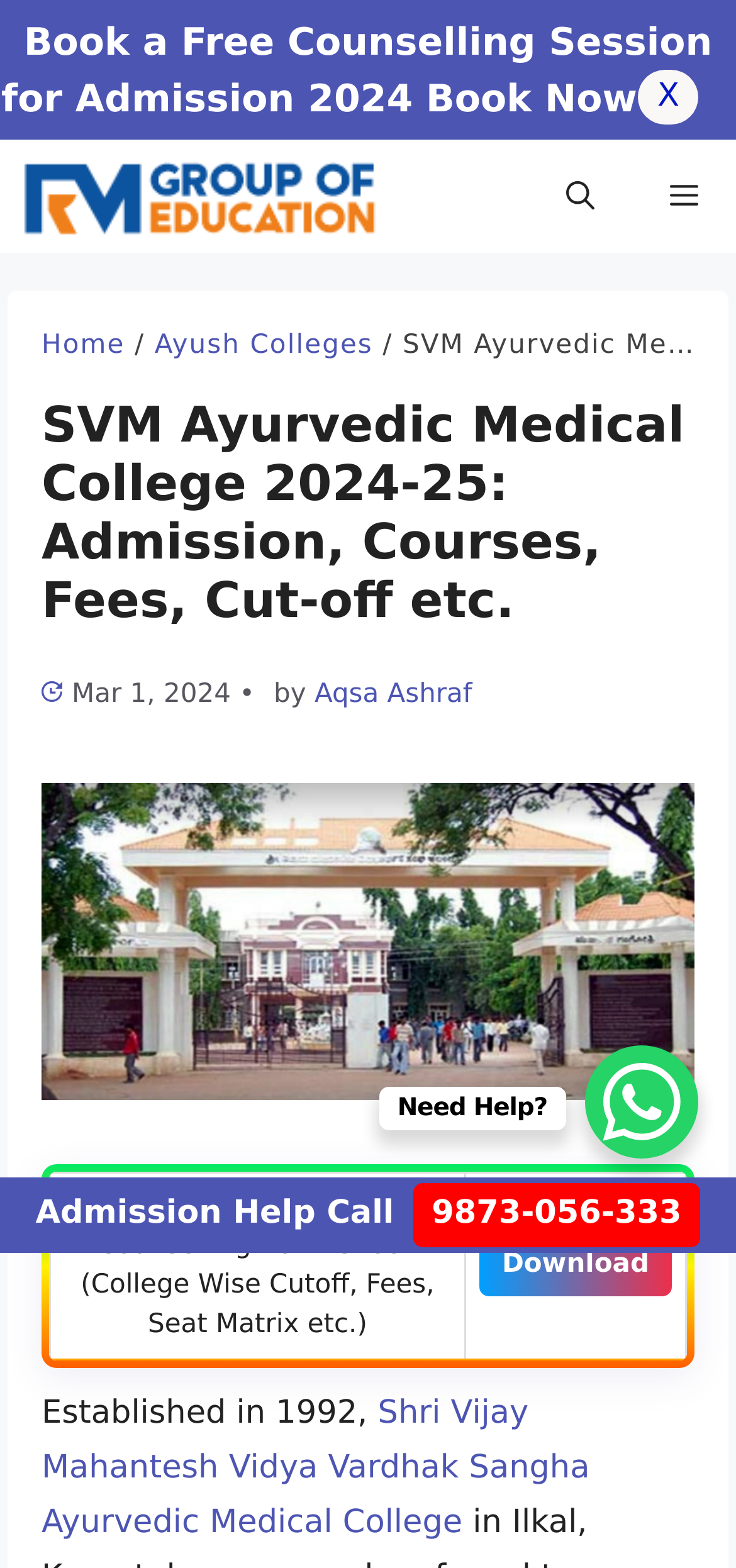Identify the title of the webpage and provide its text content.

SVM Ayurvedic Medical College 2024-25: Admission, Courses, Fees, Cut-off etc.